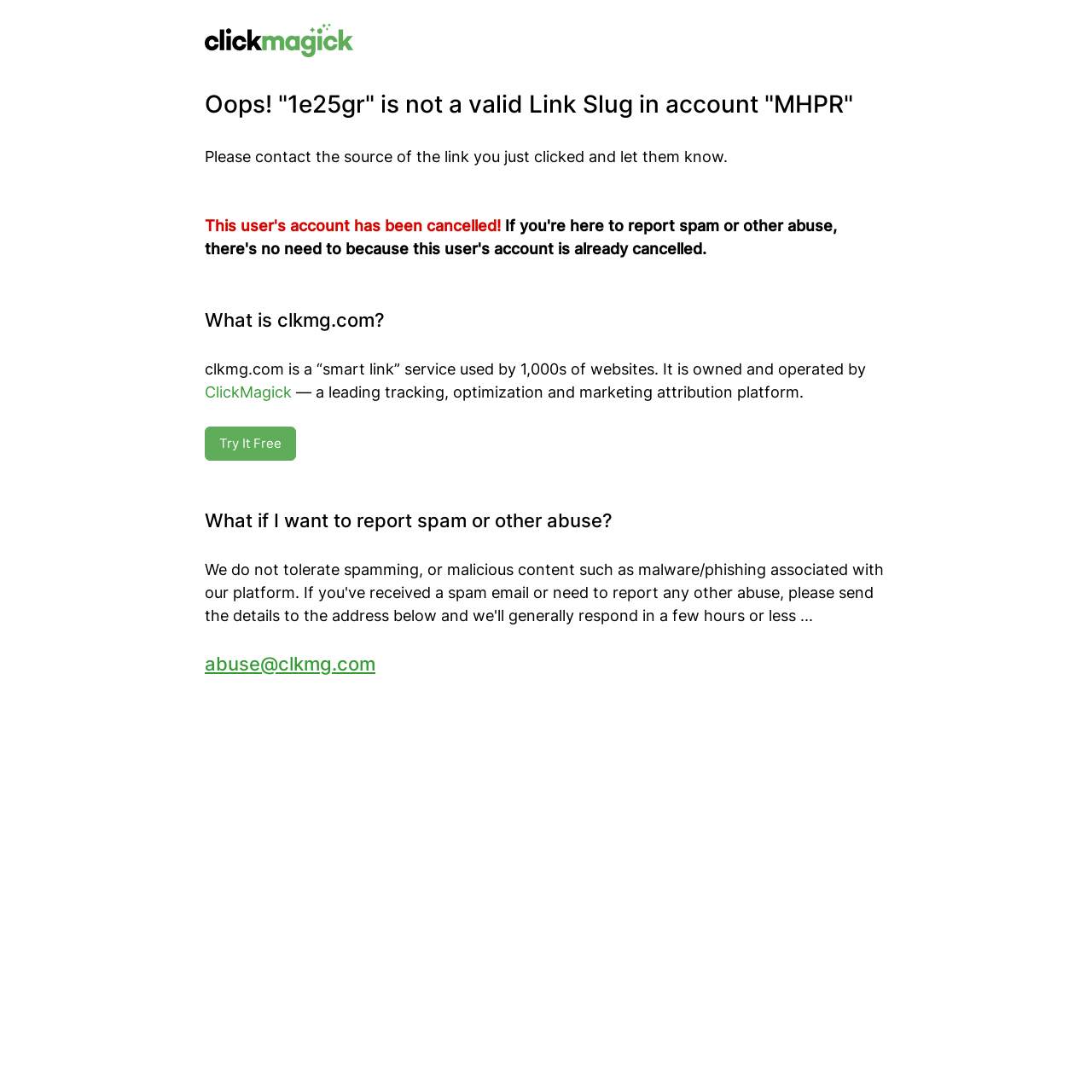Using the information from the screenshot, answer the following question thoroughly:
What should I do if I want to report spam or other abuse?

According to the webpage, if I want to report spam or other abuse, I should send the details to the email address abuse@clkmg.com, and they will generally respond in a few hours or less.